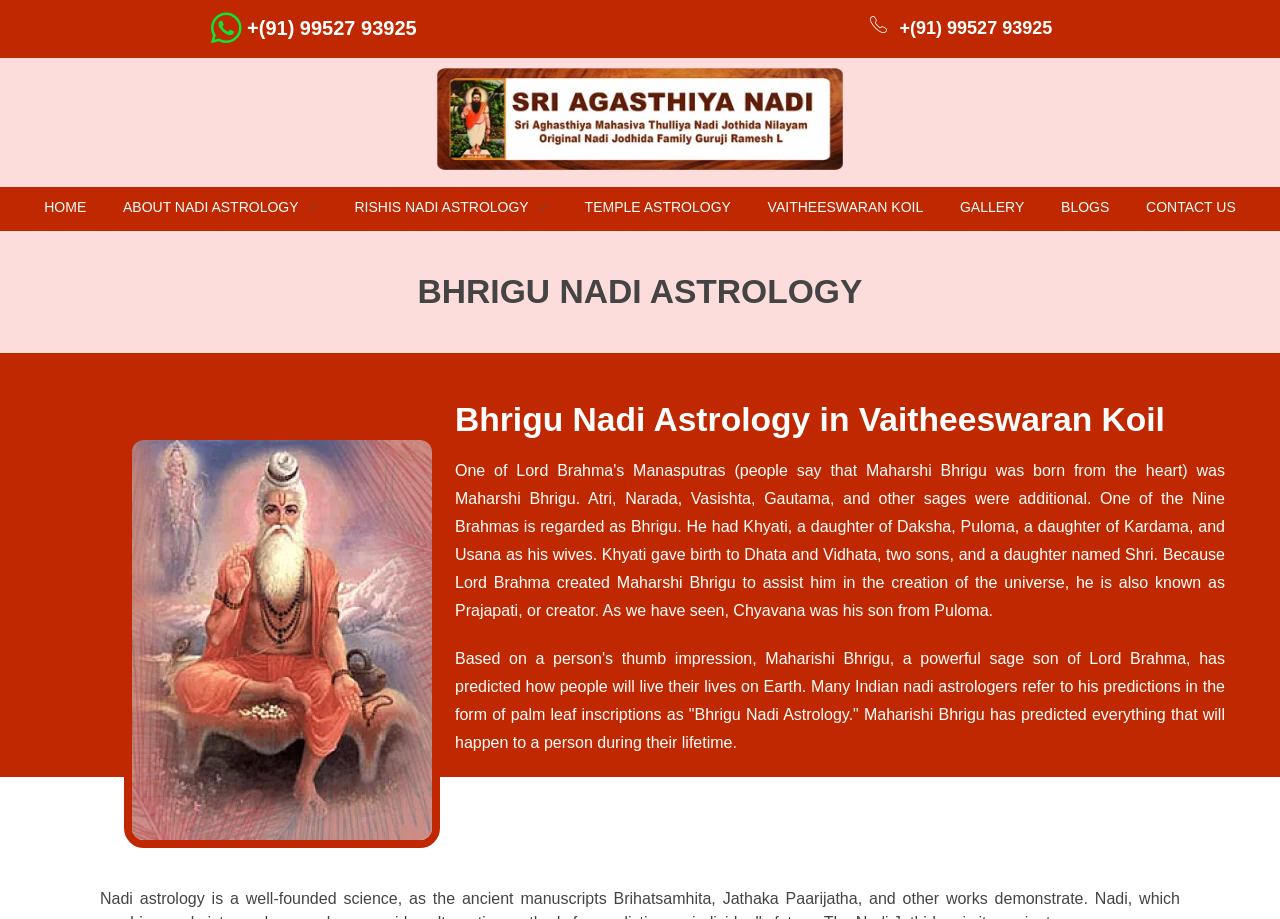Explain the webpage in detail.

The webpage is about Bhrigu Nadi Astrology, a form of astrology that uses palm leaf inscriptions to predict a person's life events. At the top left corner, there are two phone numbers, +(91) 99527 93925, displayed horizontally. Below these phone numbers, there is a logo, logo1, which is an image. To the right of the logo, there is a heading that reads "Vaitheeswarankoil Nadi Astrologers". 

On the top navigation bar, there are seven links: HOME, ABOUT NADI ASTROLOGY, RISHIS NADI ASTROLOGY, TEMPLE ASTROLOGY, VAITHEESWARAN KOIL, GALLERY, BLOGS, and CONTACT US, arranged horizontally from left to right.

Below the navigation bar, there is a heading that reads "BHRIGU NADI ASTROLOGY" in a larger font size. Below this heading, there is an image related to Bhrigu Nadi Astrology. 

The main content of the webpage is a paragraph that describes Bhrigu Nadi Astrology, which is a form of astrology that predicts a person's life events based on their thumb impression. The paragraph explains that Maharishi Bhrigu, a powerful sage and son of Lord Brahma, has predicted everything that will happen to a person during their lifetime.